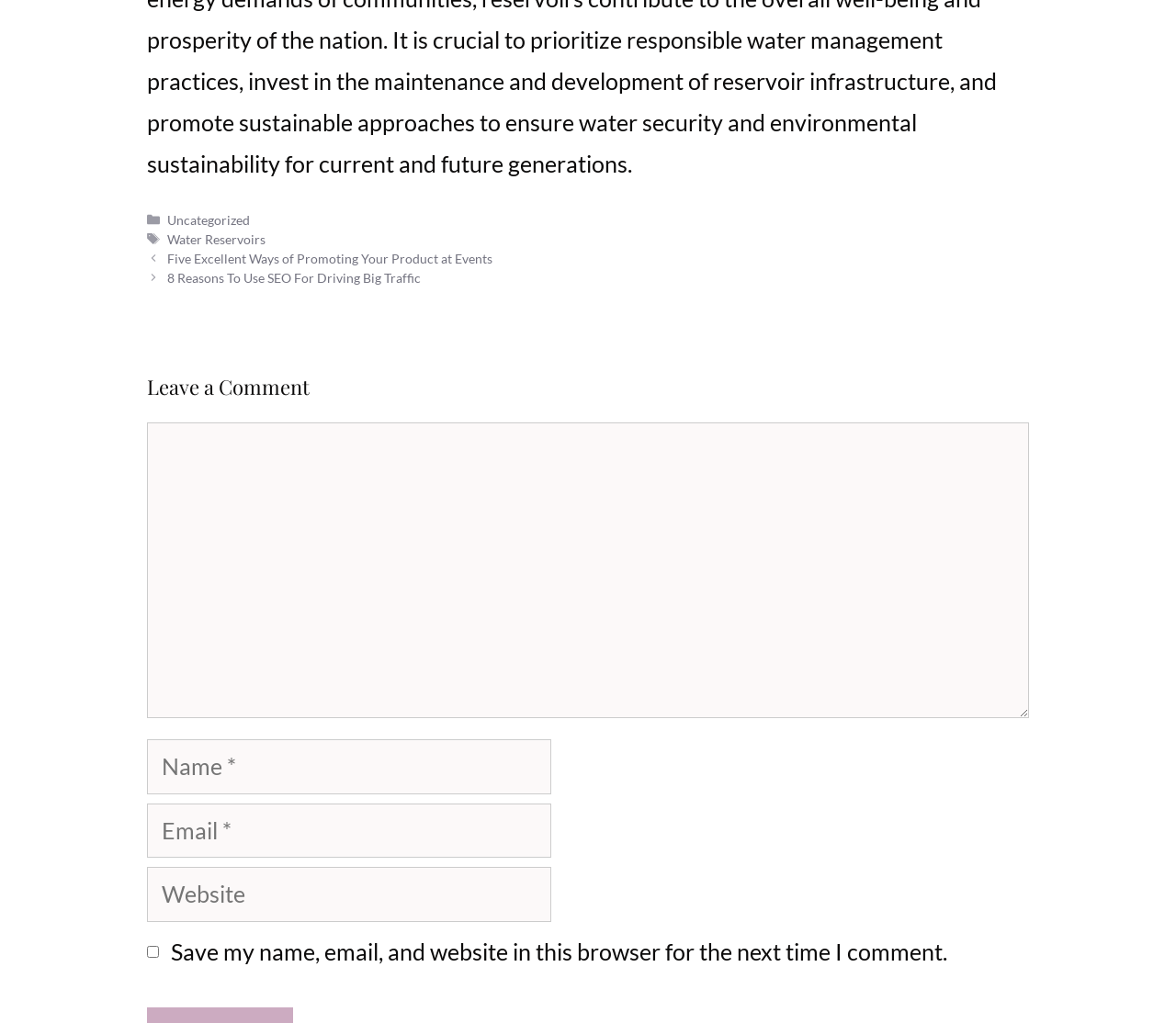Please locate the bounding box coordinates for the element that should be clicked to achieve the following instruction: "Enter a comment". Ensure the coordinates are given as four float numbers between 0 and 1, i.e., [left, top, right, bottom].

[0.125, 0.413, 0.875, 0.702]